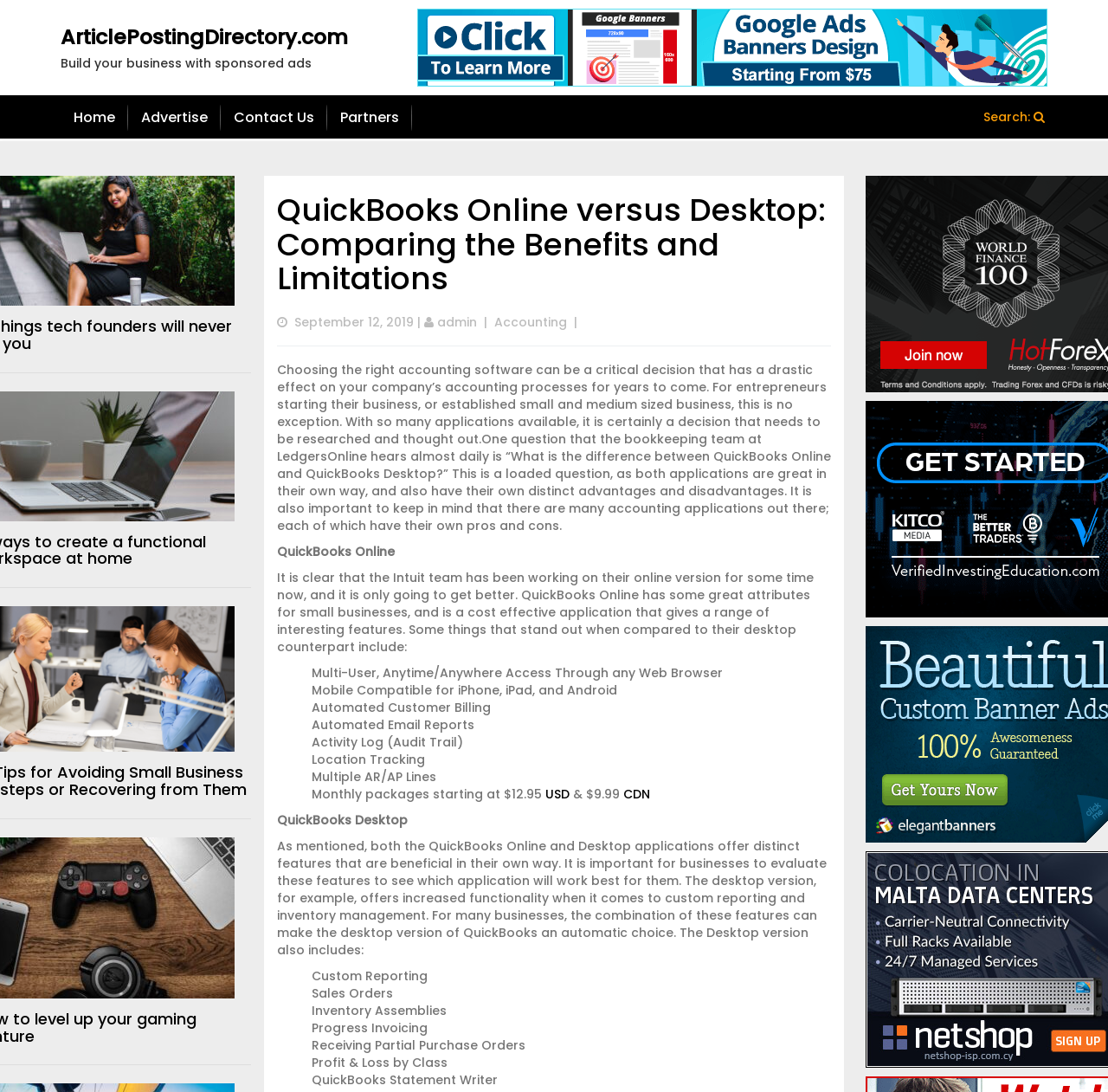Please identify the bounding box coordinates of the element that needs to be clicked to execute the following command: "Click on the 'admin' link". Provide the bounding box using four float numbers between 0 and 1, formatted as [left, top, right, bottom].

[0.395, 0.287, 0.43, 0.303]